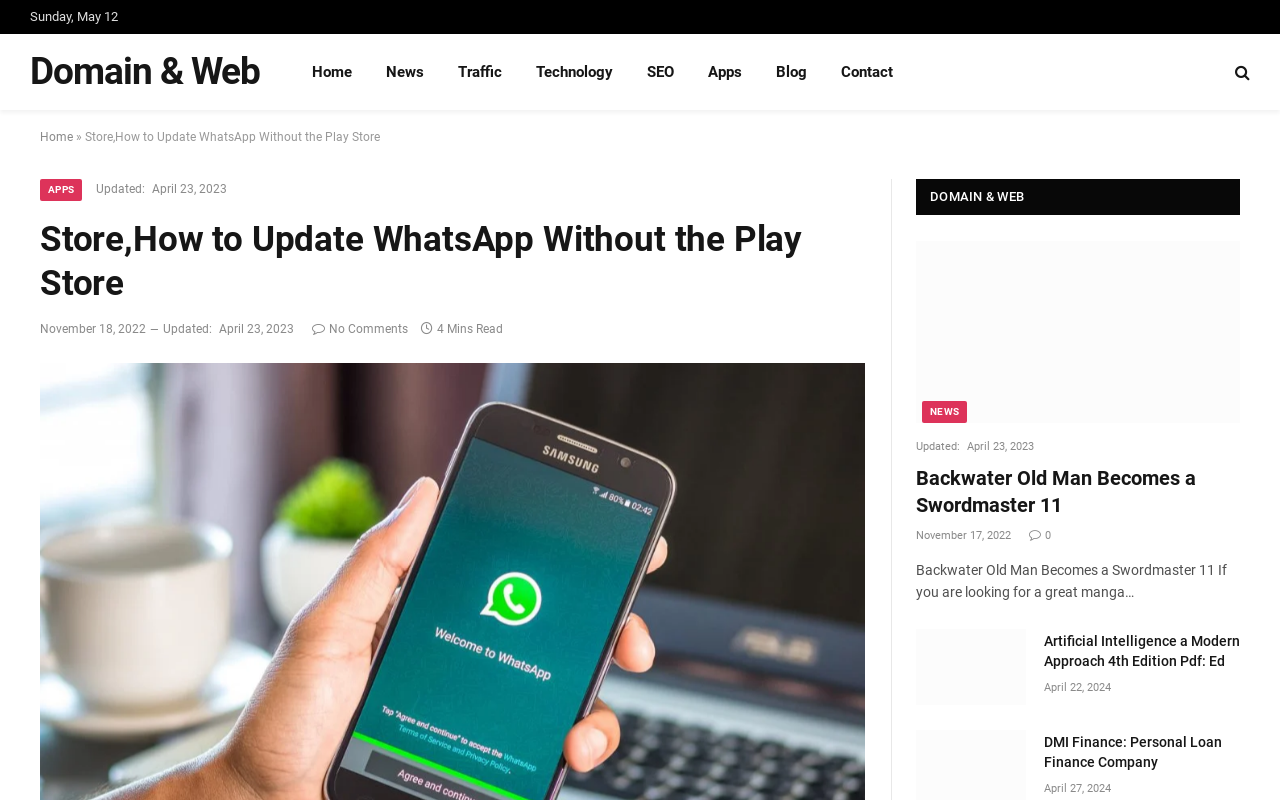Using the details from the image, please elaborate on the following question: How many minutes does it take to read the first article?

I found a static text element [192] with the text '4 Mins Read', which indicates the reading time of the first article.